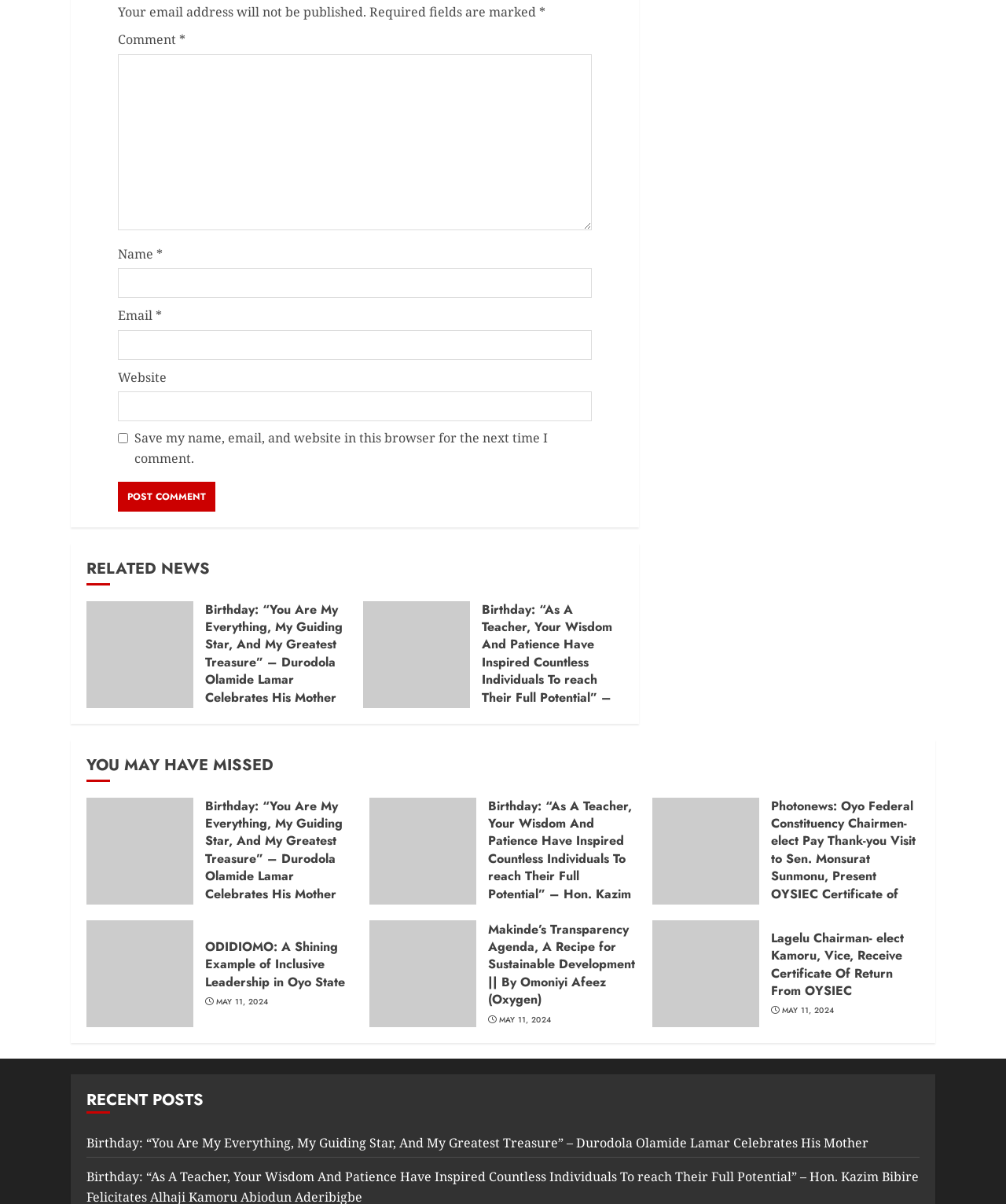Please specify the bounding box coordinates of the clickable region to carry out the following instruction: "Type your name". The coordinates should be four float numbers between 0 and 1, in the format [left, top, right, bottom].

[0.117, 0.223, 0.588, 0.248]